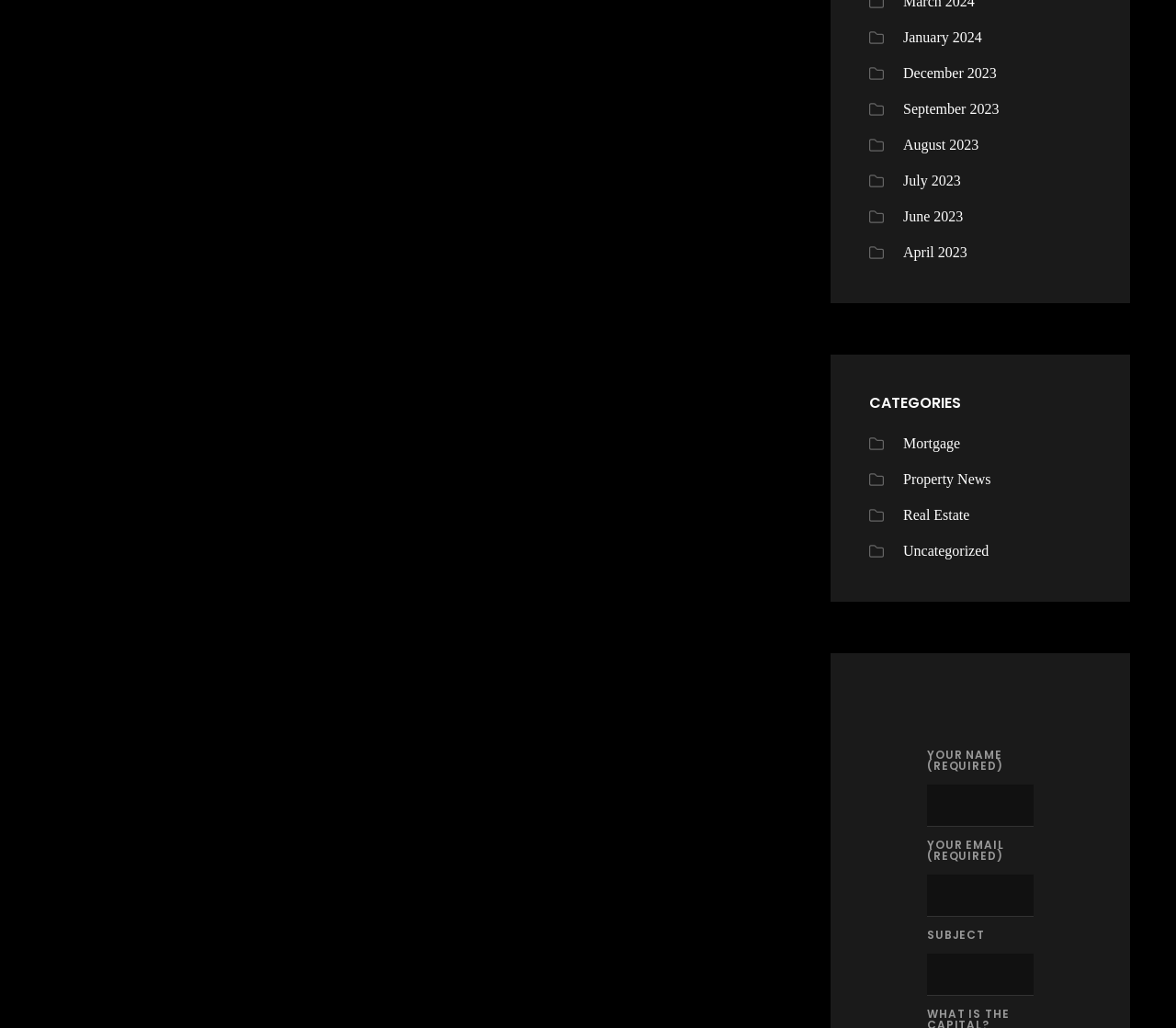Locate the bounding box coordinates of the clickable area needed to fulfill the instruction: "Input a subject".

[0.788, 0.928, 0.879, 0.969]